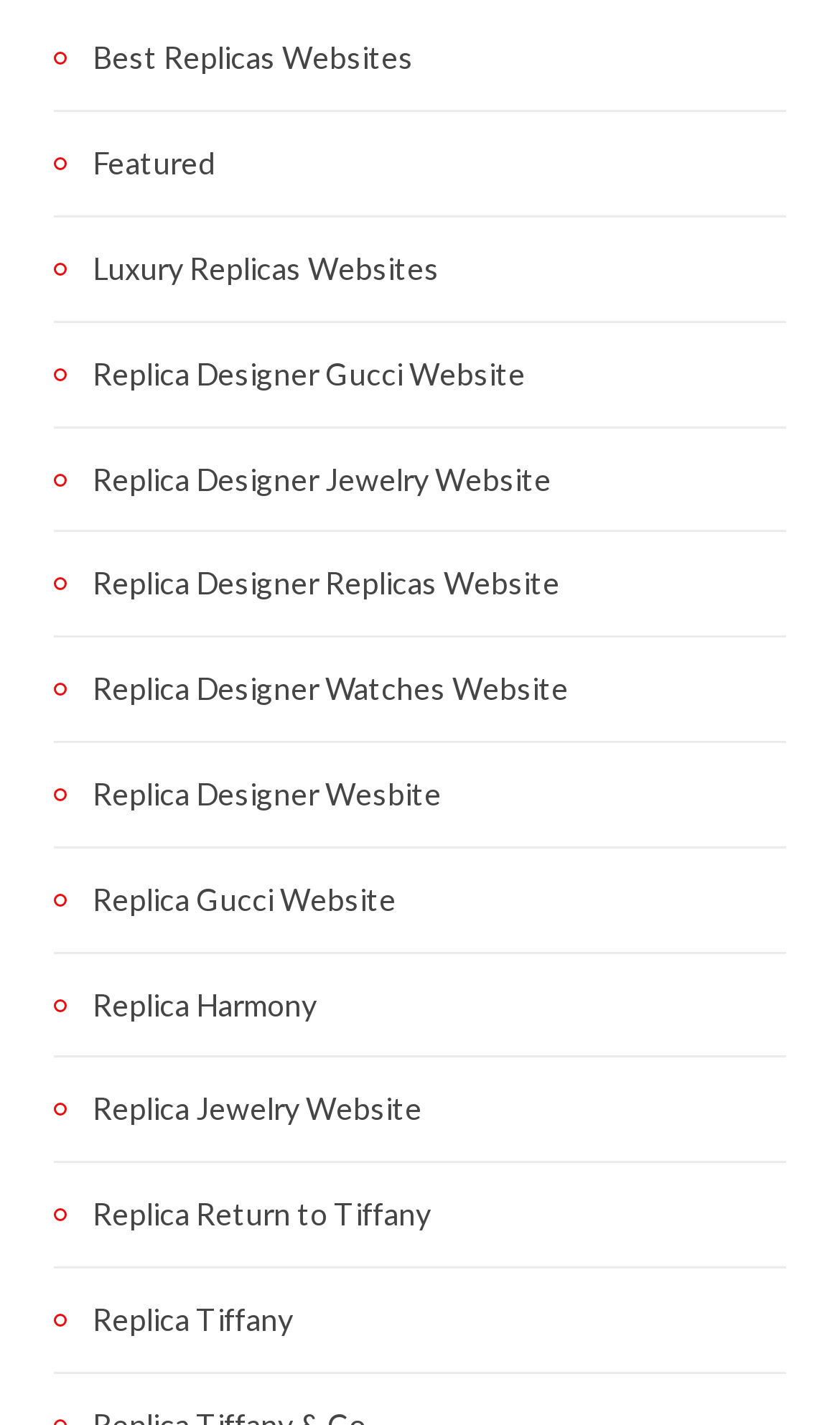Identify the bounding box coordinates of the section to be clicked to complete the task described by the following instruction: "Check out Replica Jewelry Website". The coordinates should be four float numbers between 0 and 1, formatted as [left, top, right, bottom].

[0.064, 0.761, 0.503, 0.797]